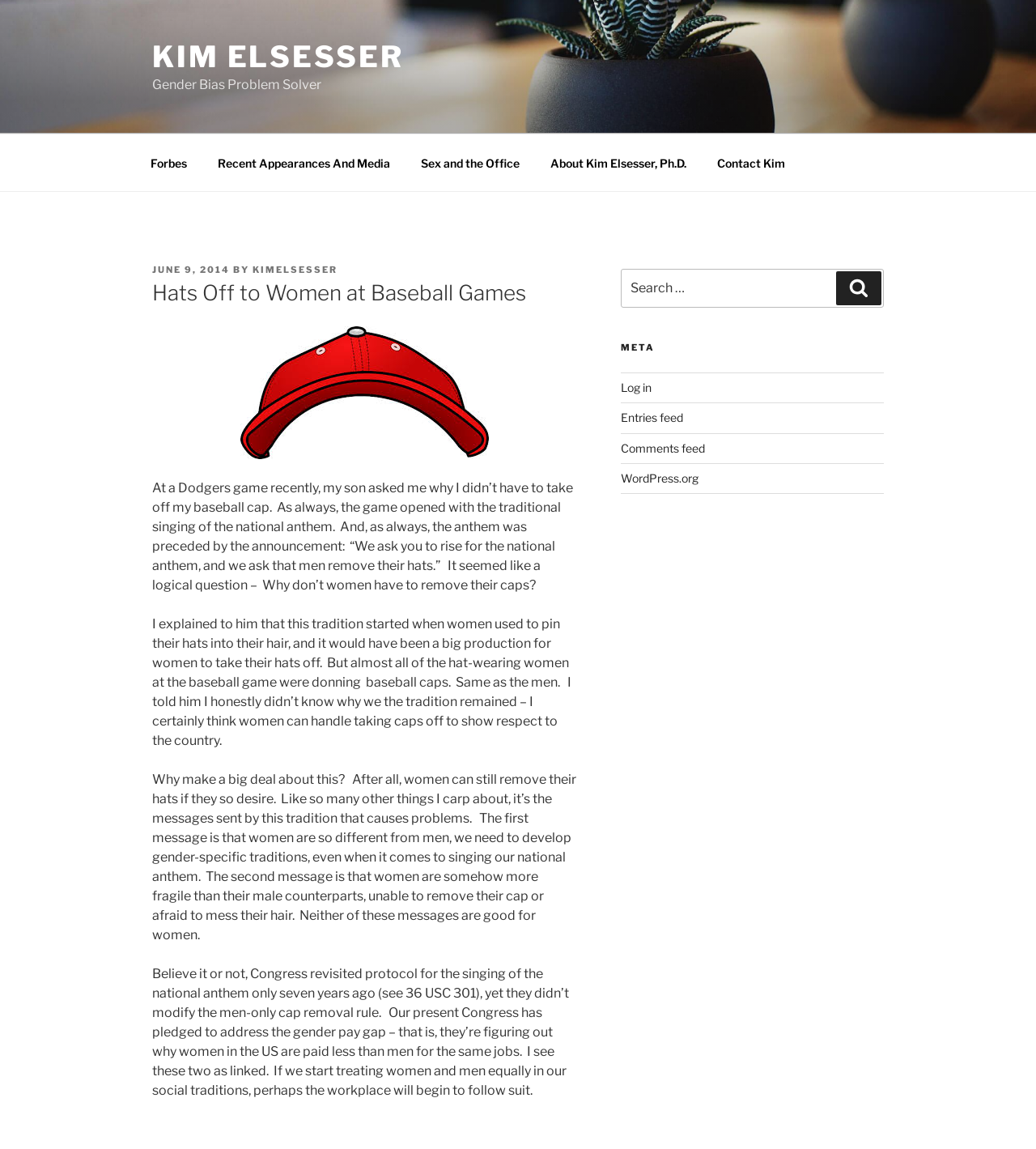What is the topic of the article?
Please respond to the question with a detailed and well-explained answer.

The topic of the article can be inferred from the title 'Hats Off to Women at Baseball Games' and the content of the article, which discusses the tradition of men removing their hats during the national anthem at baseball games and how it relates to gender bias.